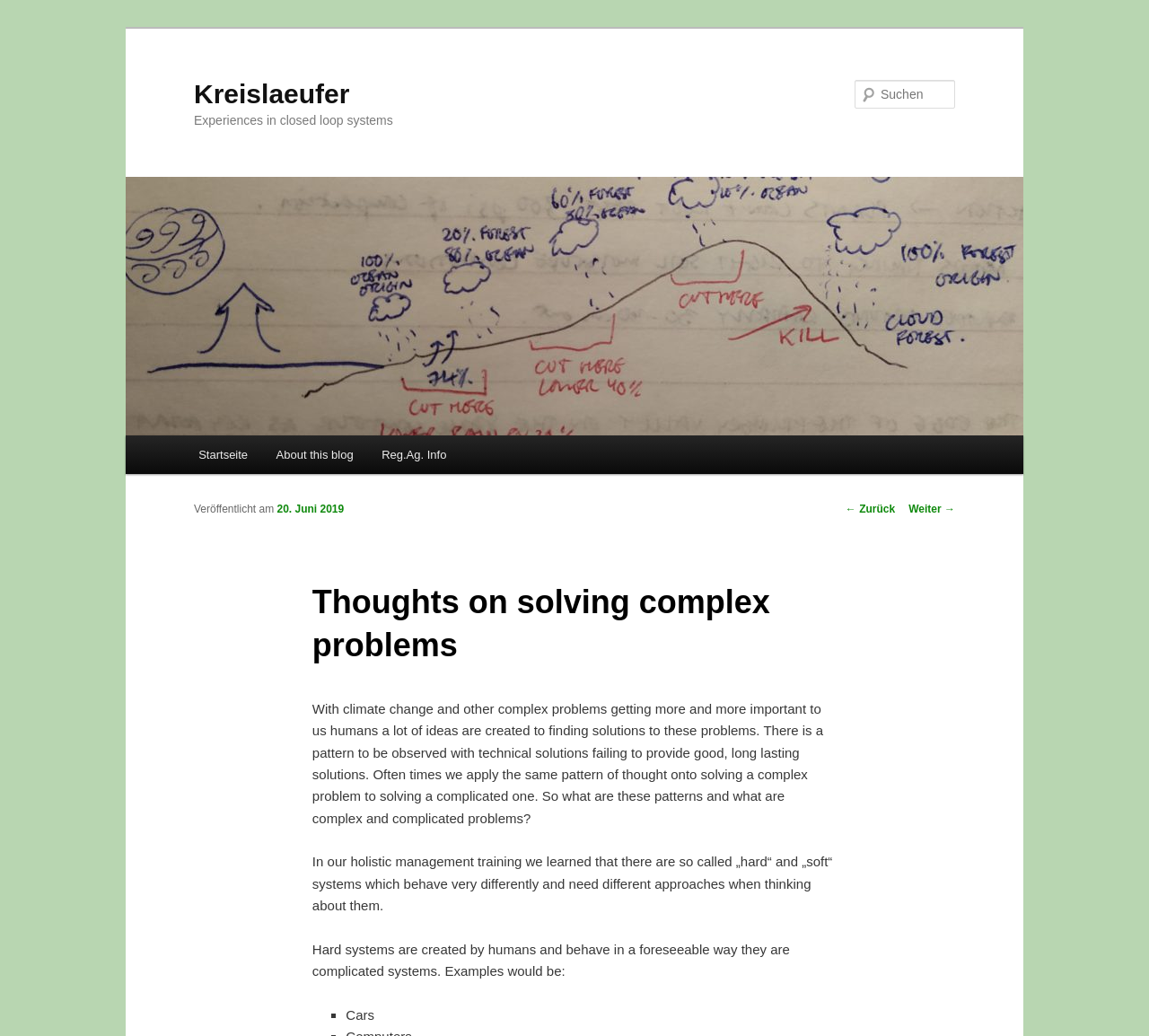What is an example of a hard system?
Based on the screenshot, respond with a single word or phrase.

Cars